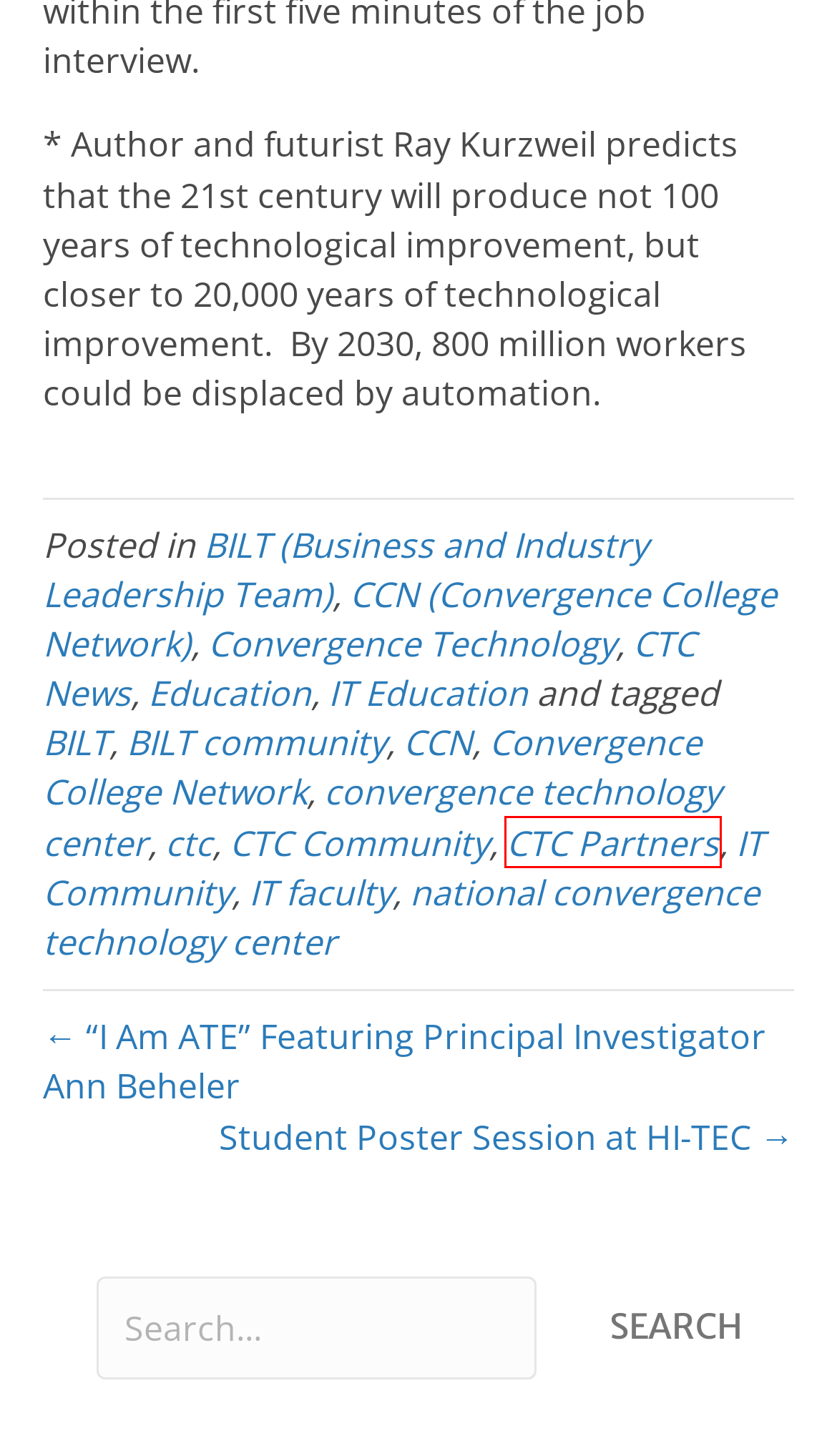Given a webpage screenshot featuring a red rectangle around a UI element, please determine the best description for the new webpage that appears after the element within the bounding box is clicked. The options are:
A. Education Archives - National Convergence Technology Center
B. CTC Community Archives - National Convergence Technology Center
C. CCN Archives - National Convergence Technology Center
D. IT faculty Archives - National Convergence Technology Center
E. CTC Partners Archives - National Convergence Technology Center
F. IT Community Archives - National Convergence Technology Center
G. CTC News Archives - National Convergence Technology Center
H. BILT community Archives - National Convergence Technology Center

E